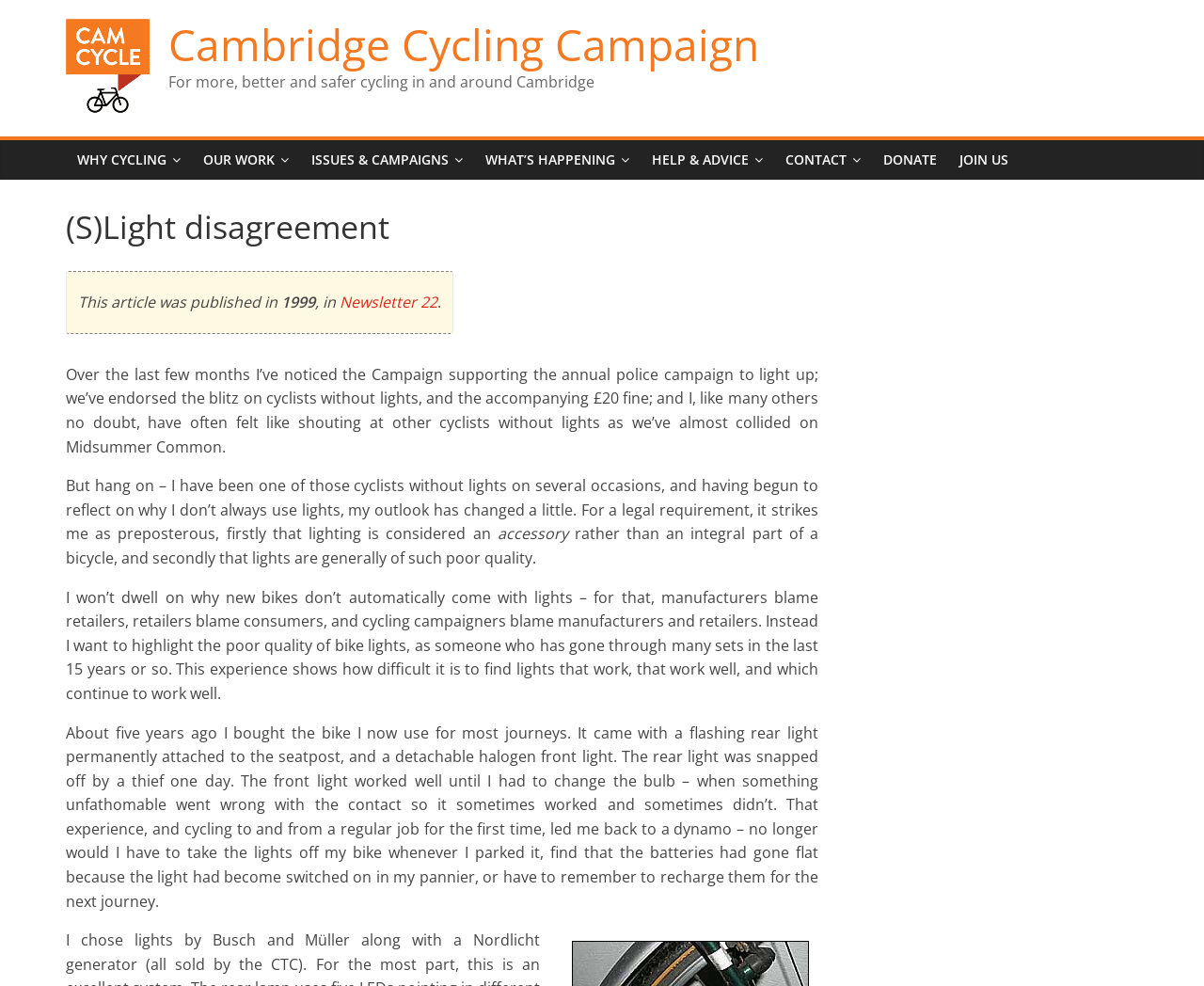Why did the author switch to a dynamo?
Kindly answer the question with as much detail as you can.

The author mentions that they switched to a dynamo because they no longer had to take the lights off their bike whenever they parked it, and they didn't have to remember to recharge the batteries for the next journey, implying that they were having problems with flat batteries.